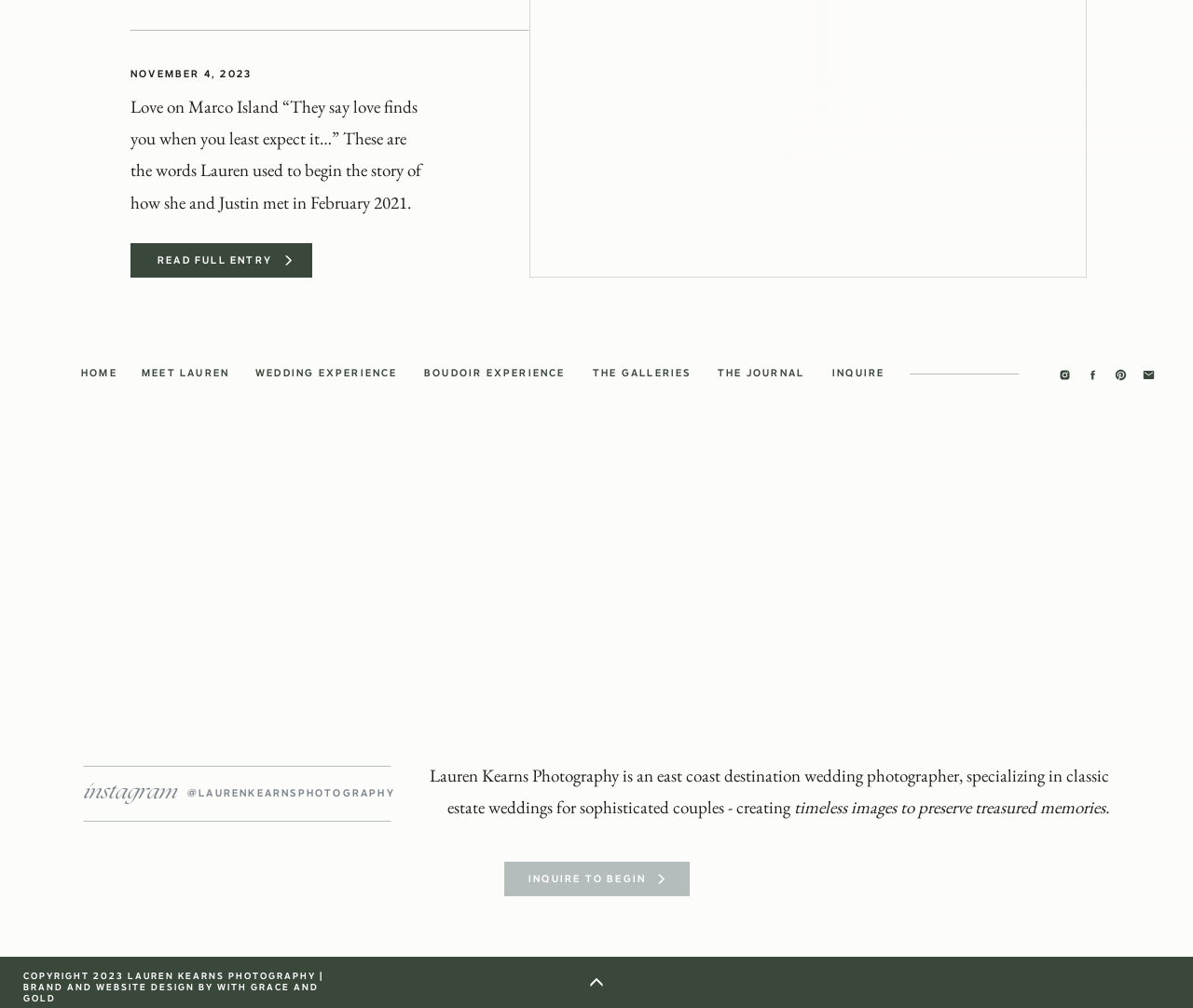What is the name of the wedding photographer?
Please answer the question with a single word or phrase, referencing the image.

Lauren Kearns